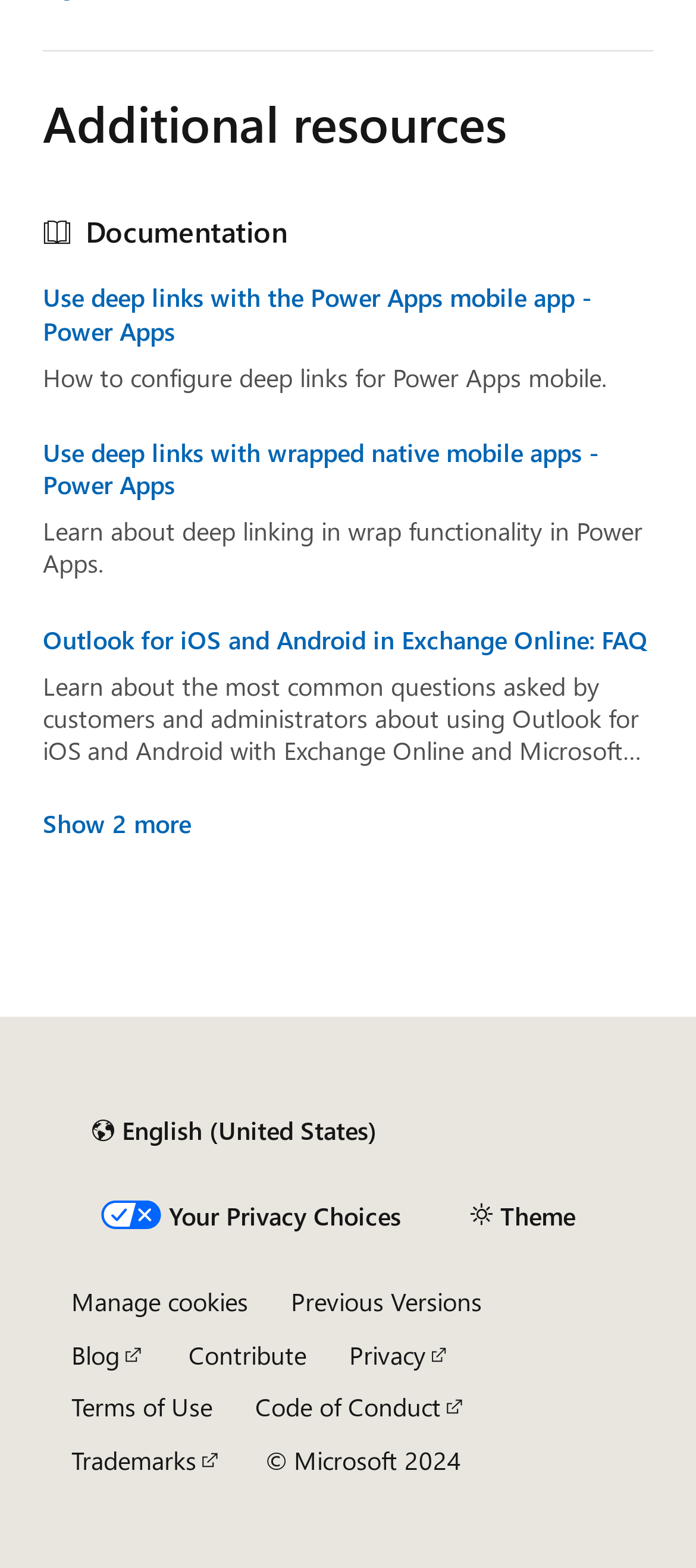Given the webpage screenshot and the description, determine the bounding box coordinates (top-left x, top-left y, bottom-right x, bottom-right y) that define the location of the UI element matching this description: Theme

[0.646, 0.757, 0.856, 0.793]